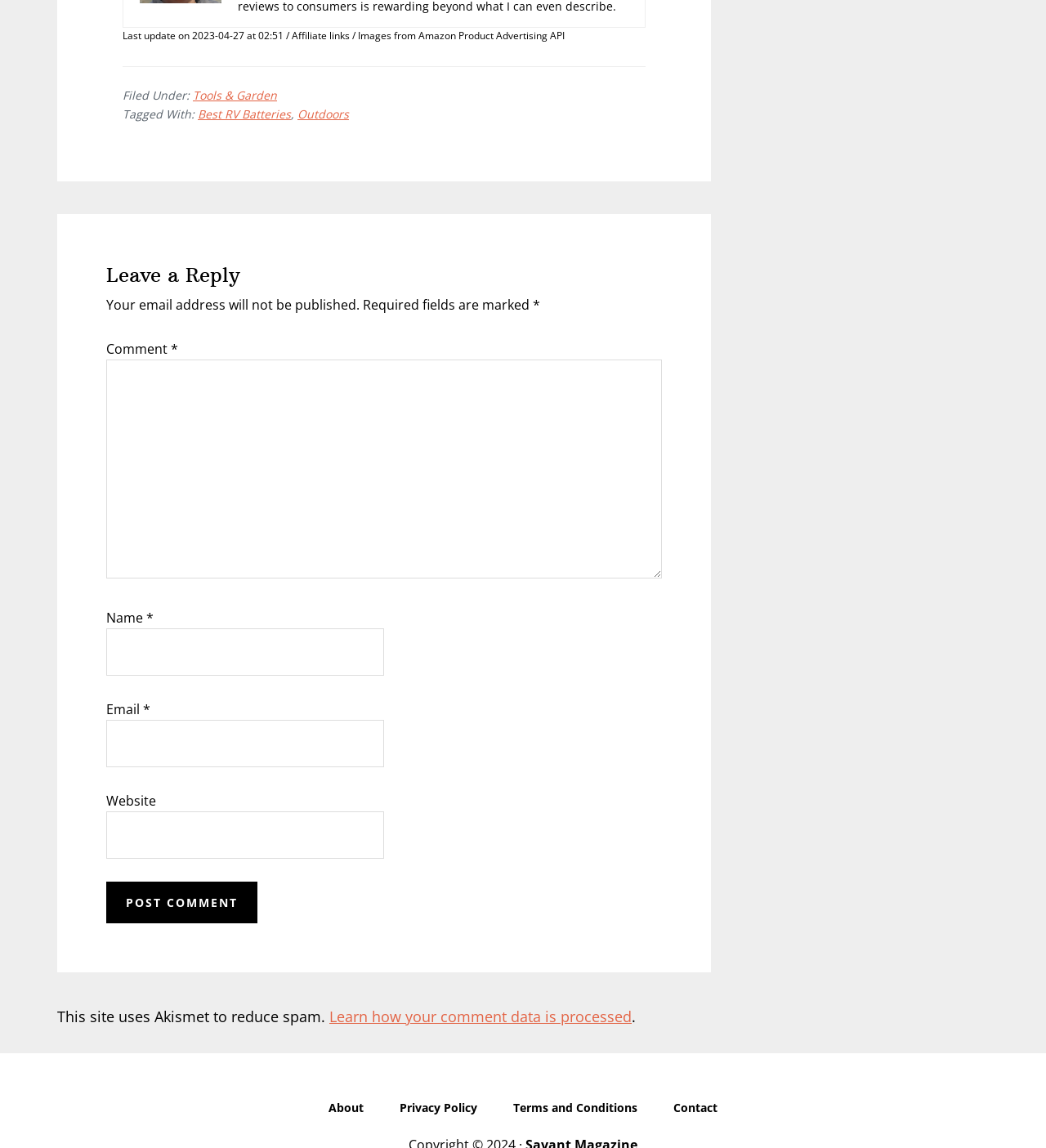What is the category of the article?
Please give a detailed and thorough answer to the question, covering all relevant points.

The category of the article can be inferred from the link 'Tools & Garden' in the footer section, which suggests that the article is related to tools and gardening.